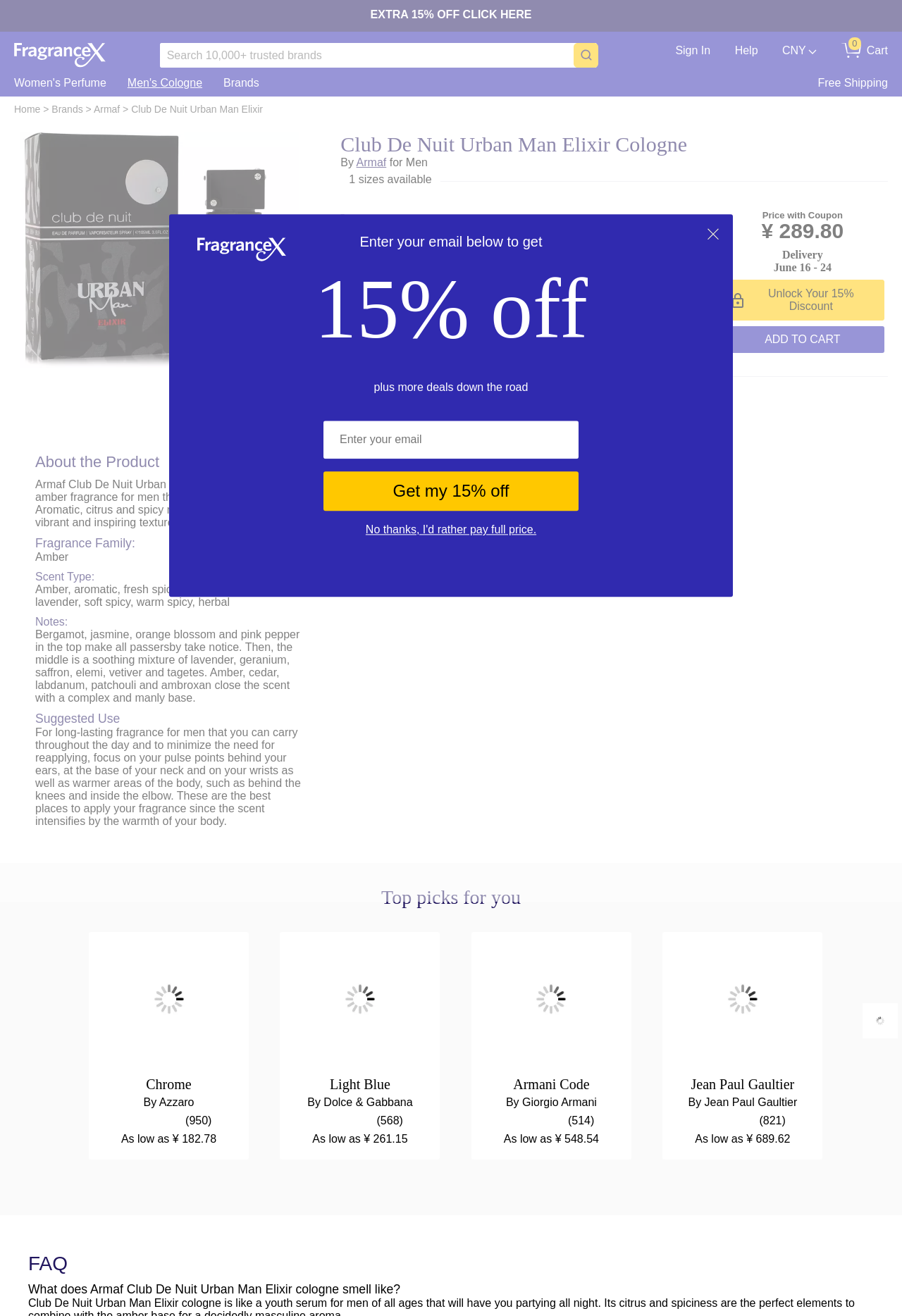Given the element description "aria-label="Click to zoom" name="zoom-product"" in the screenshot, predict the bounding box coordinates of that UI element.

[0.378, 0.162, 0.529, 0.237]